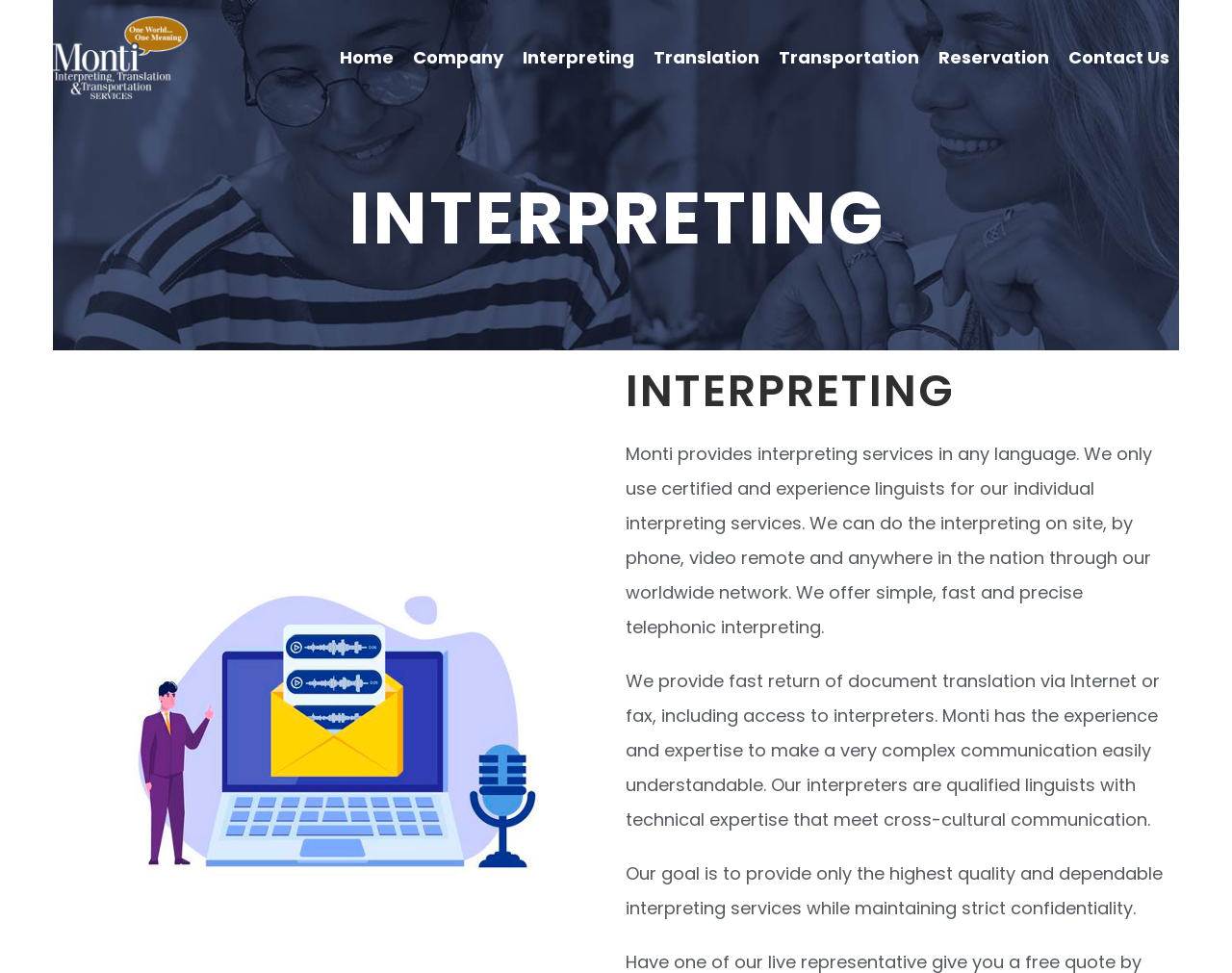Please locate the UI element described by "Contact Us" and provide its bounding box coordinates.

[0.859, 0.0, 0.957, 0.119]